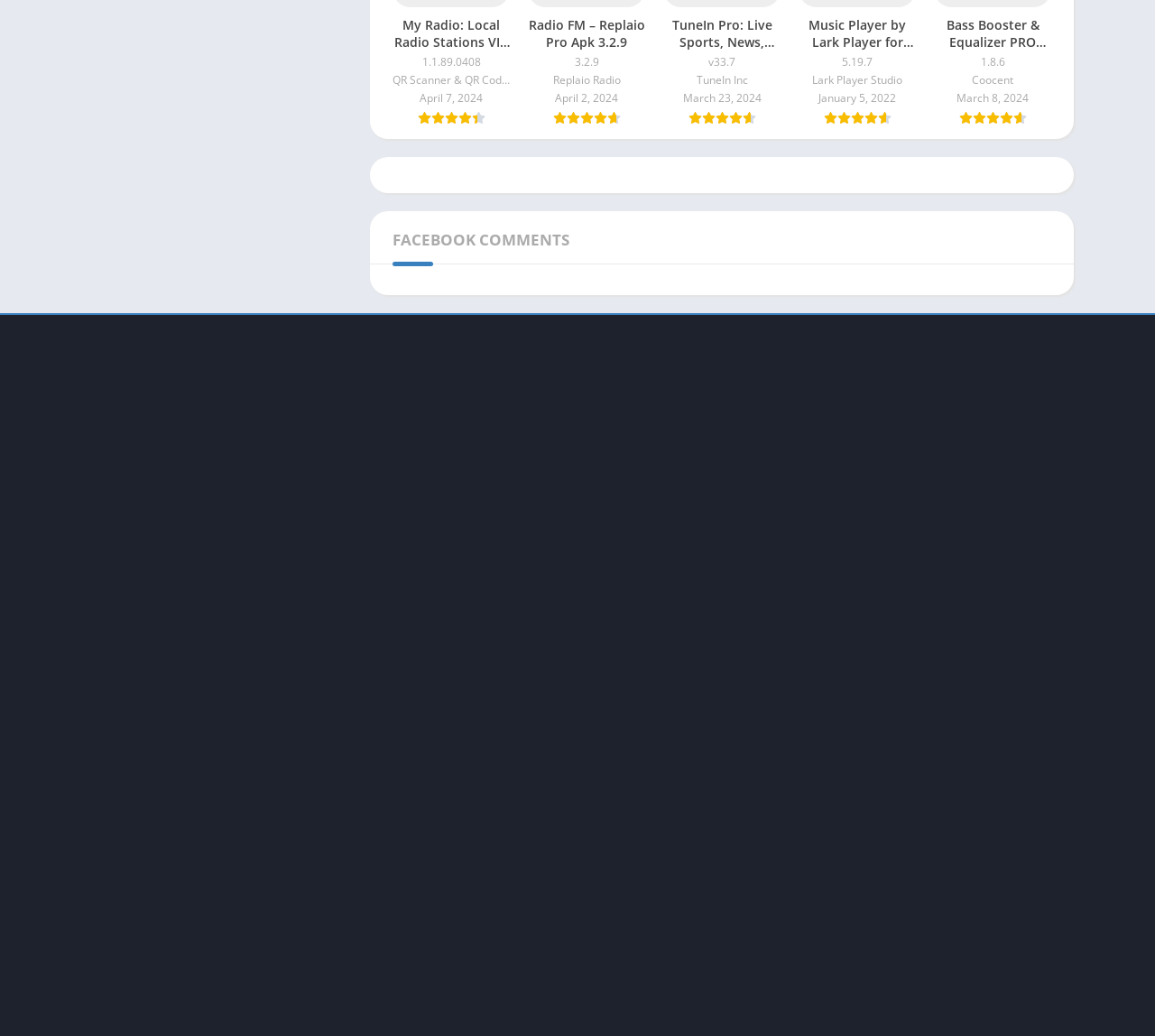What is the name of the author of the 'iptvplus-' app?
Examine the image and provide an in-depth answer to the question.

I looked at the link 'iptvplus-+ IPTV + Plus APK 2.0.23' and found that the author's name is listed as 'Elliot Louis Bert'.